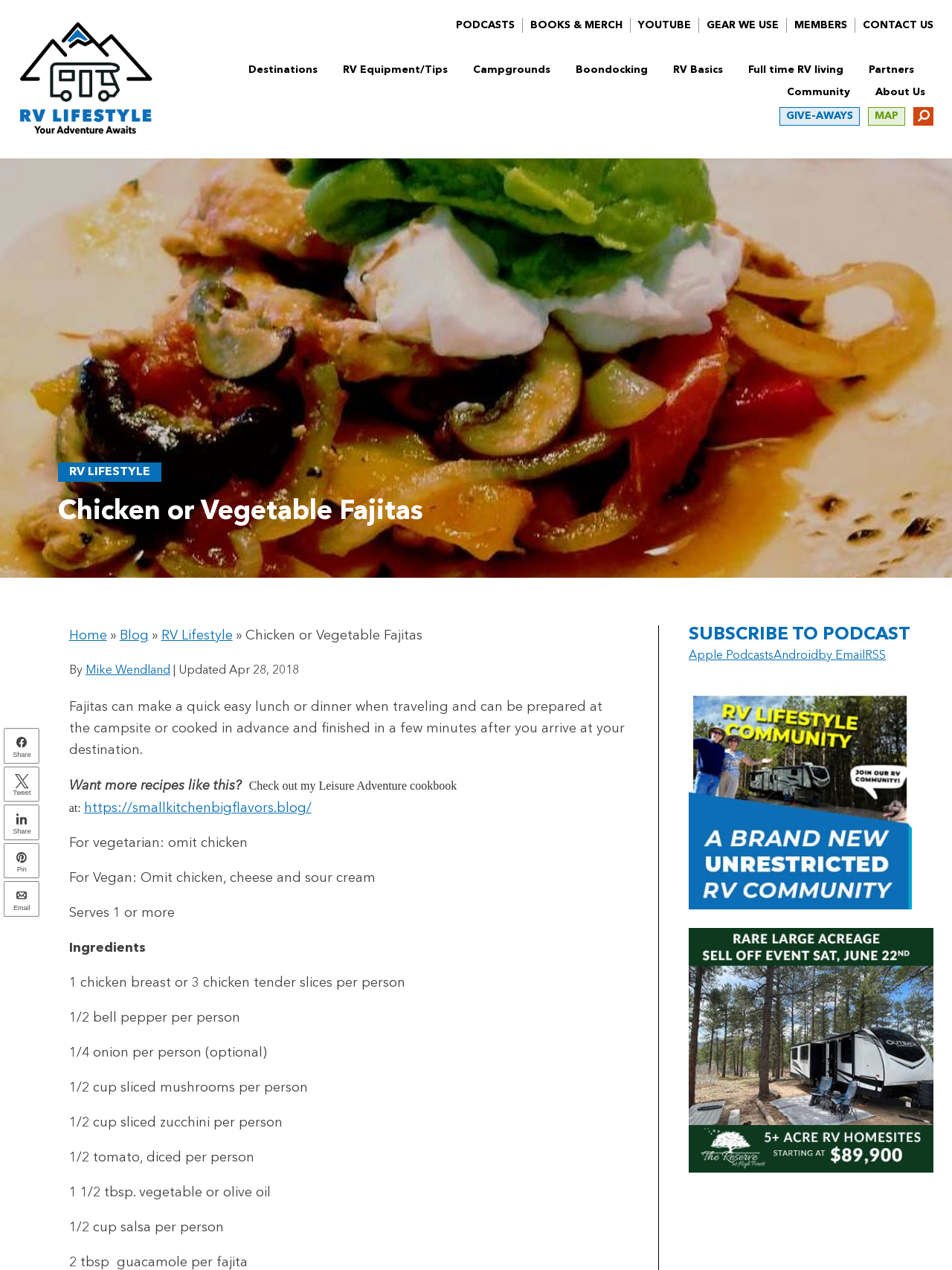Identify the bounding box coordinates of the clickable section necessary to follow the following instruction: "View the 'Chicken or Vegetable Fajitas' recipe". The coordinates should be presented as four float numbers from 0 to 1, i.e., [left, top, right, bottom].

[0.061, 0.392, 0.939, 0.416]